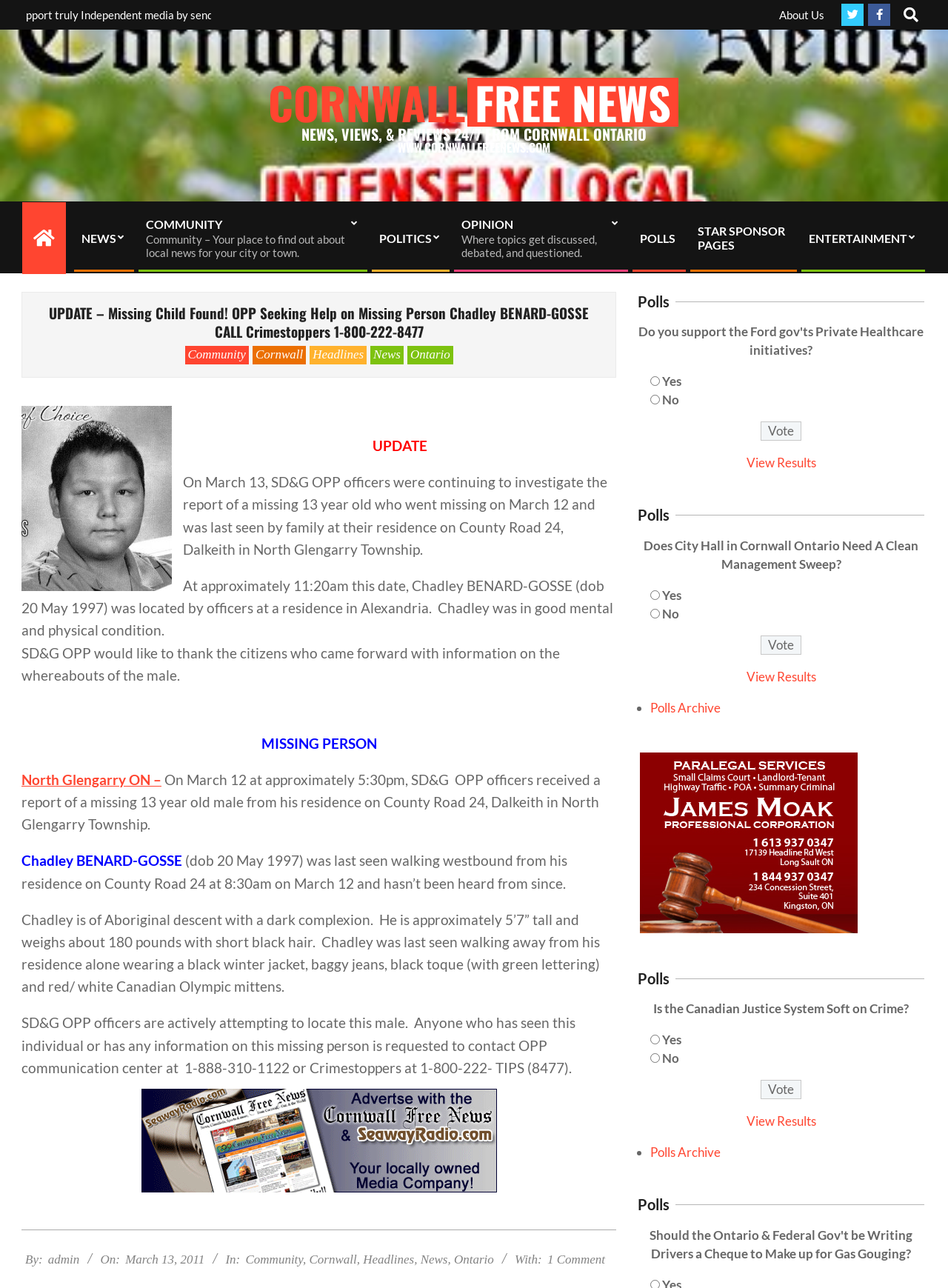Can you find the bounding box coordinates for the element that needs to be clicked to execute this instruction: "View Impressum"? The coordinates should be given as four float numbers between 0 and 1, i.e., [left, top, right, bottom].

None